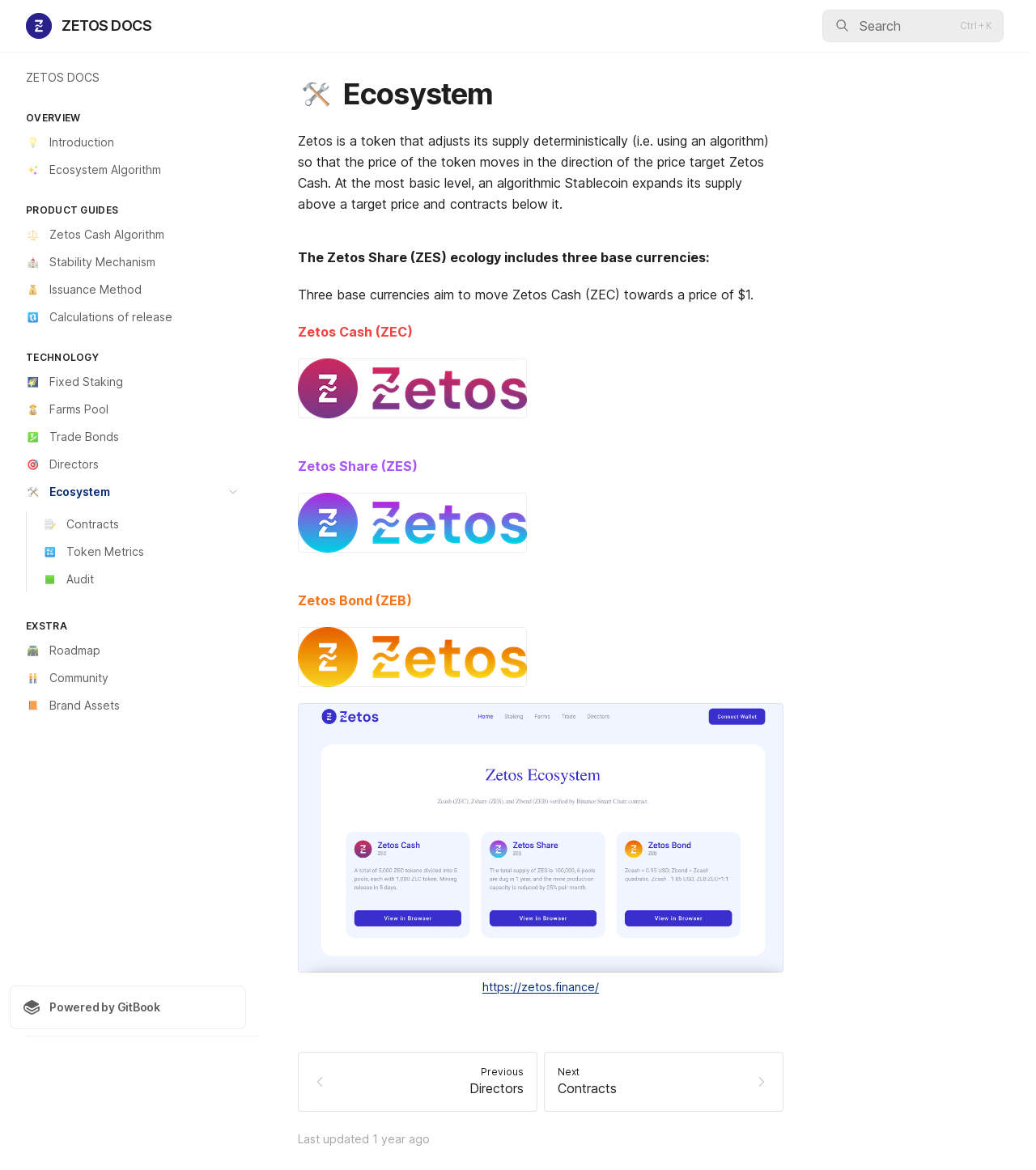Locate the bounding box coordinates of the clickable element to fulfill the following instruction: "Click the search button". Provide the coordinates as four float numbers between 0 and 1 in the format [left, top, right, bottom].

[0.794, 0.008, 0.969, 0.036]